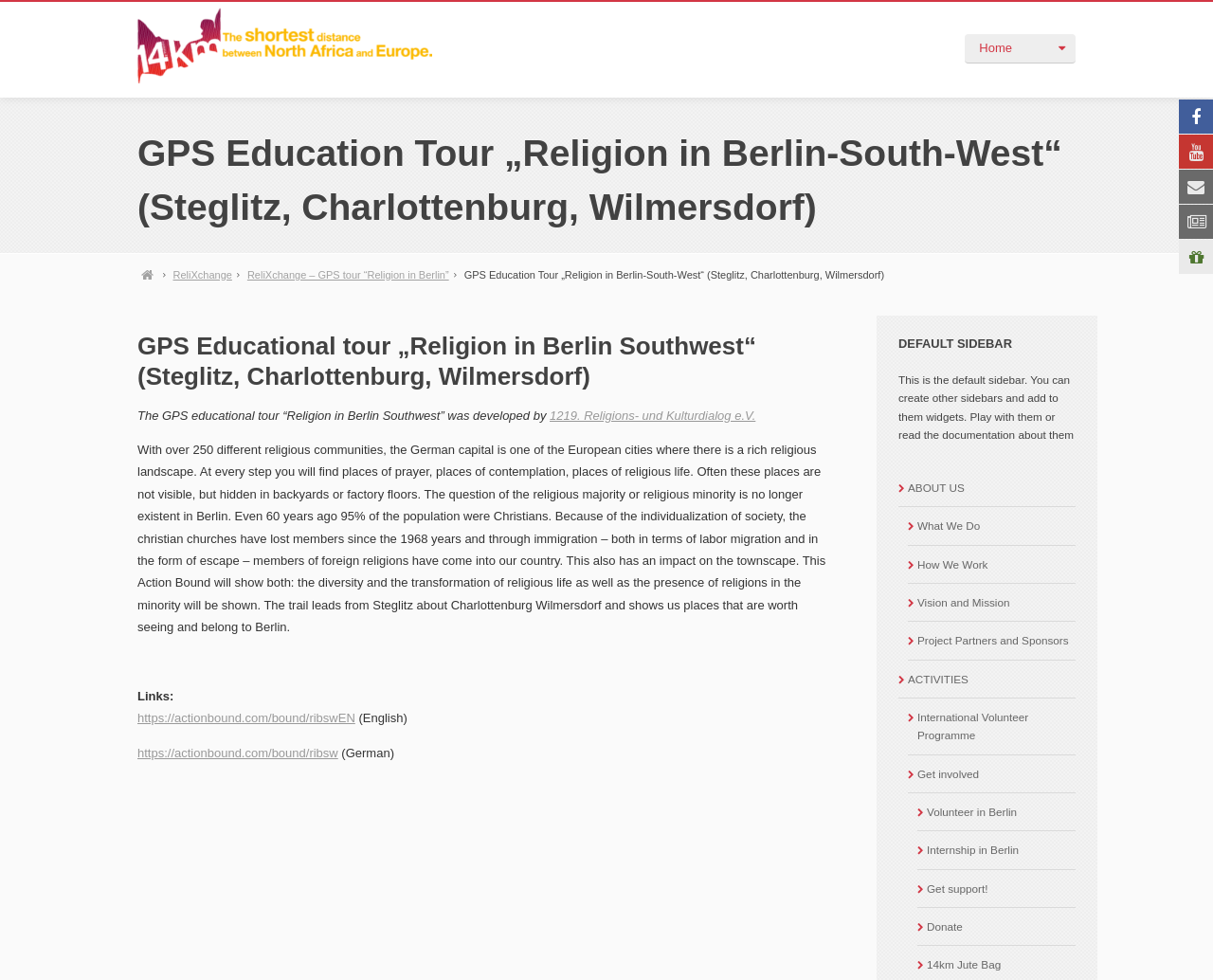Please find the bounding box coordinates of the clickable region needed to complete the following instruction: "Open the ReliXchange page". The bounding box coordinates must consist of four float numbers between 0 and 1, i.e., [left, top, right, bottom].

[0.143, 0.272, 0.191, 0.289]